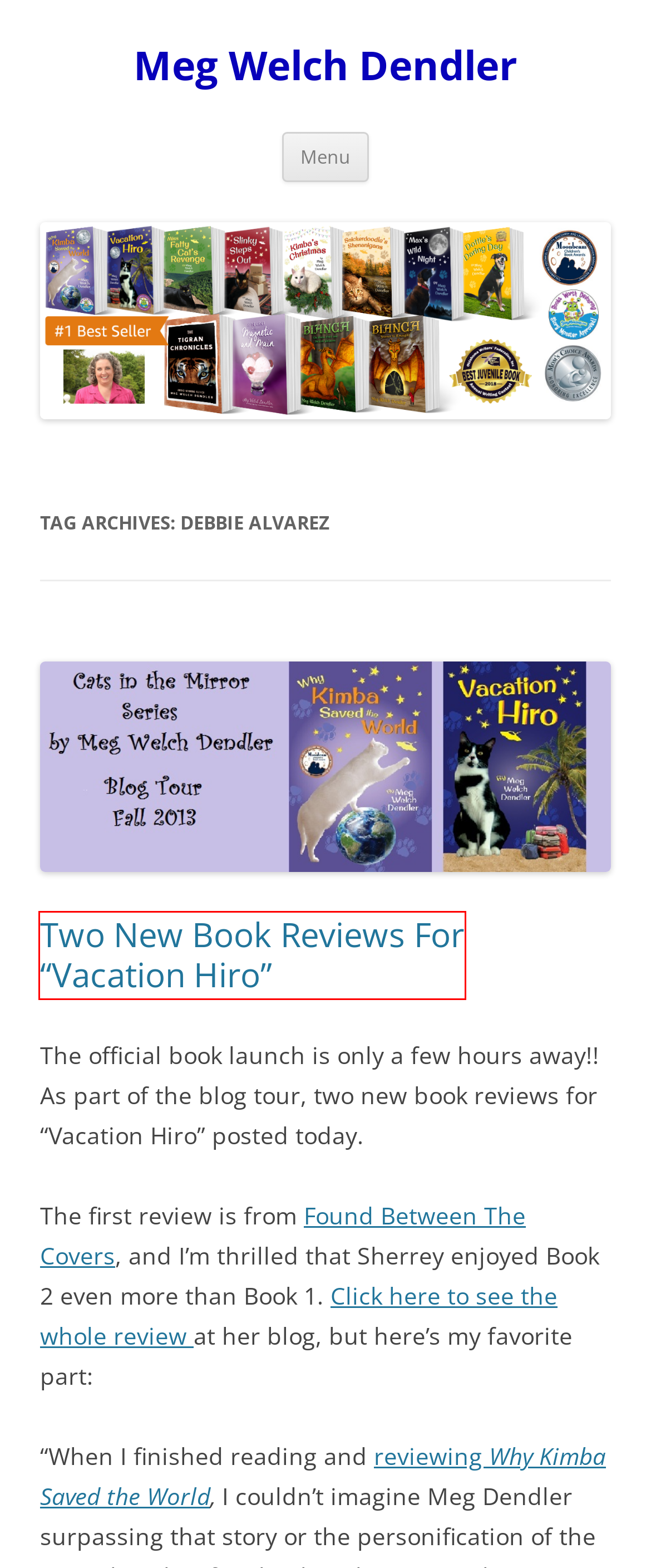You are looking at a webpage screenshot with a red bounding box around an element. Pick the description that best matches the new webpage after interacting with the element in the red bounding box. The possible descriptions are:
A. Found Between The Covers | Meg Welch Dendler
B. PRIVACY POLICY | Meg Welch Dendler
C. new book release | Meg Welch Dendler
D. kid lit | Meg Welch Dendler
E. self-published books | Meg Welch Dendler
F. Meg Welch Dendler
G. Two New Book Reviews For “Vacation Hiro” | Meg Welch Dendler
H. kidlit | Meg Welch Dendler

G